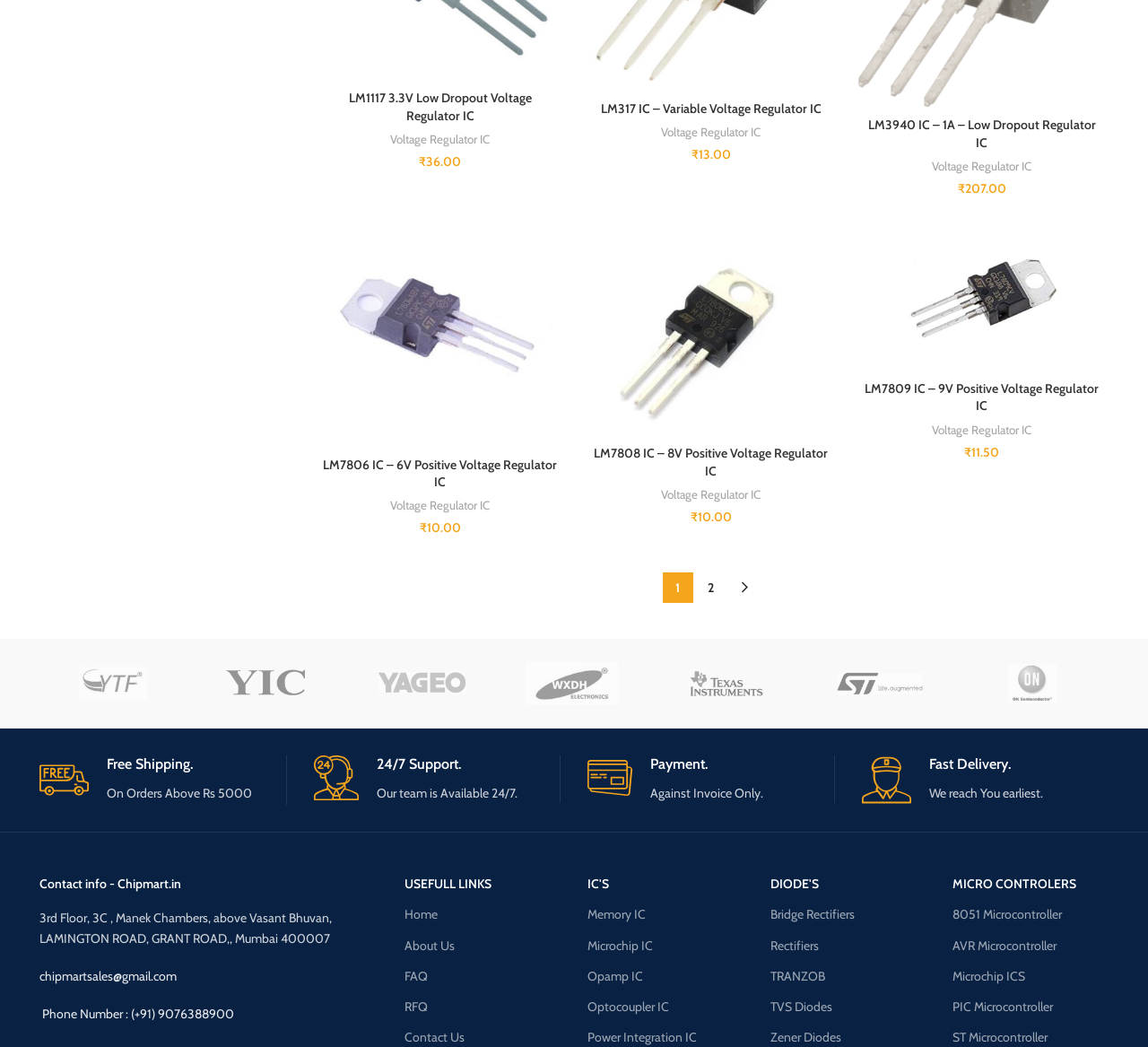Please identify the bounding box coordinates of the element that needs to be clicked to execute the following command: "Go to FAQ page". Provide the bounding box using four float numbers between 0 and 1, formatted as [left, top, right, bottom].

[0.353, 0.918, 0.488, 0.947]